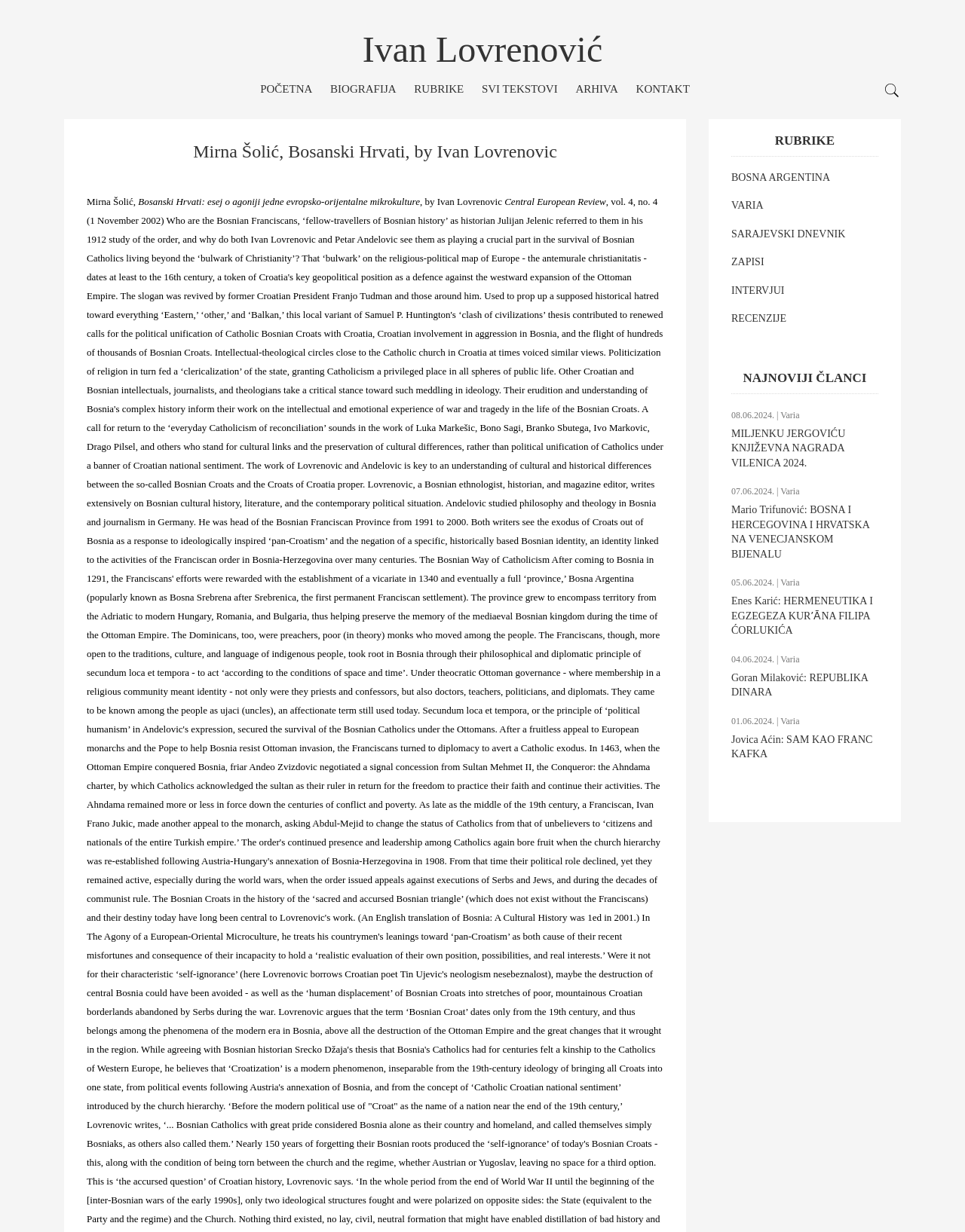Can you determine the bounding box coordinates of the area that needs to be clicked to fulfill the following instruction: "Click on the link to Ivan Lovrenović's biography"?

[0.342, 0.067, 0.411, 0.077]